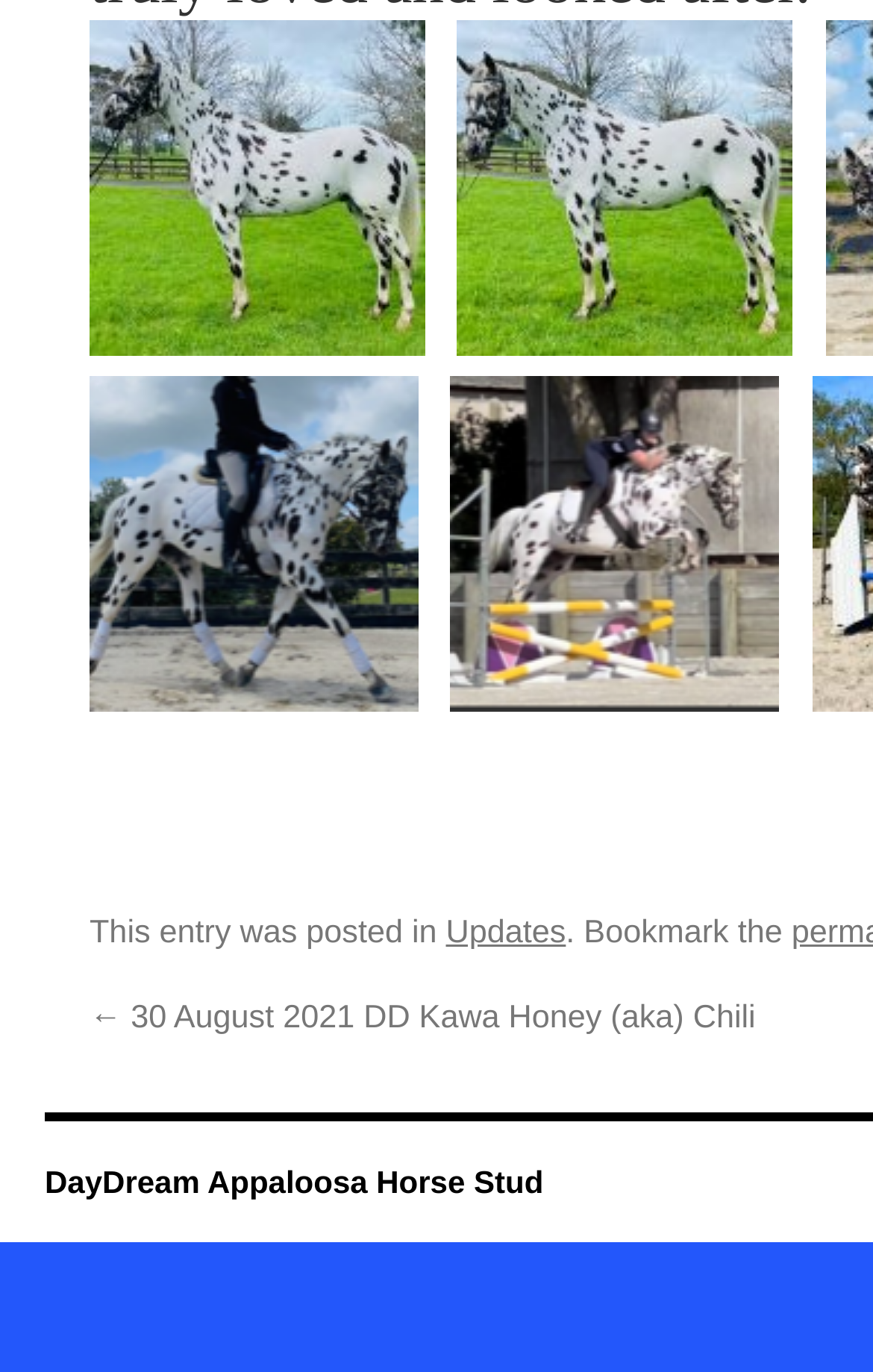Look at the image and answer the question in detail:
What is the name of the horse stud mentioned on the page?

I found a link with the text 'DayDream Appaloosa Horse Stud' which appears to be the name of a horse stud mentioned on the page.